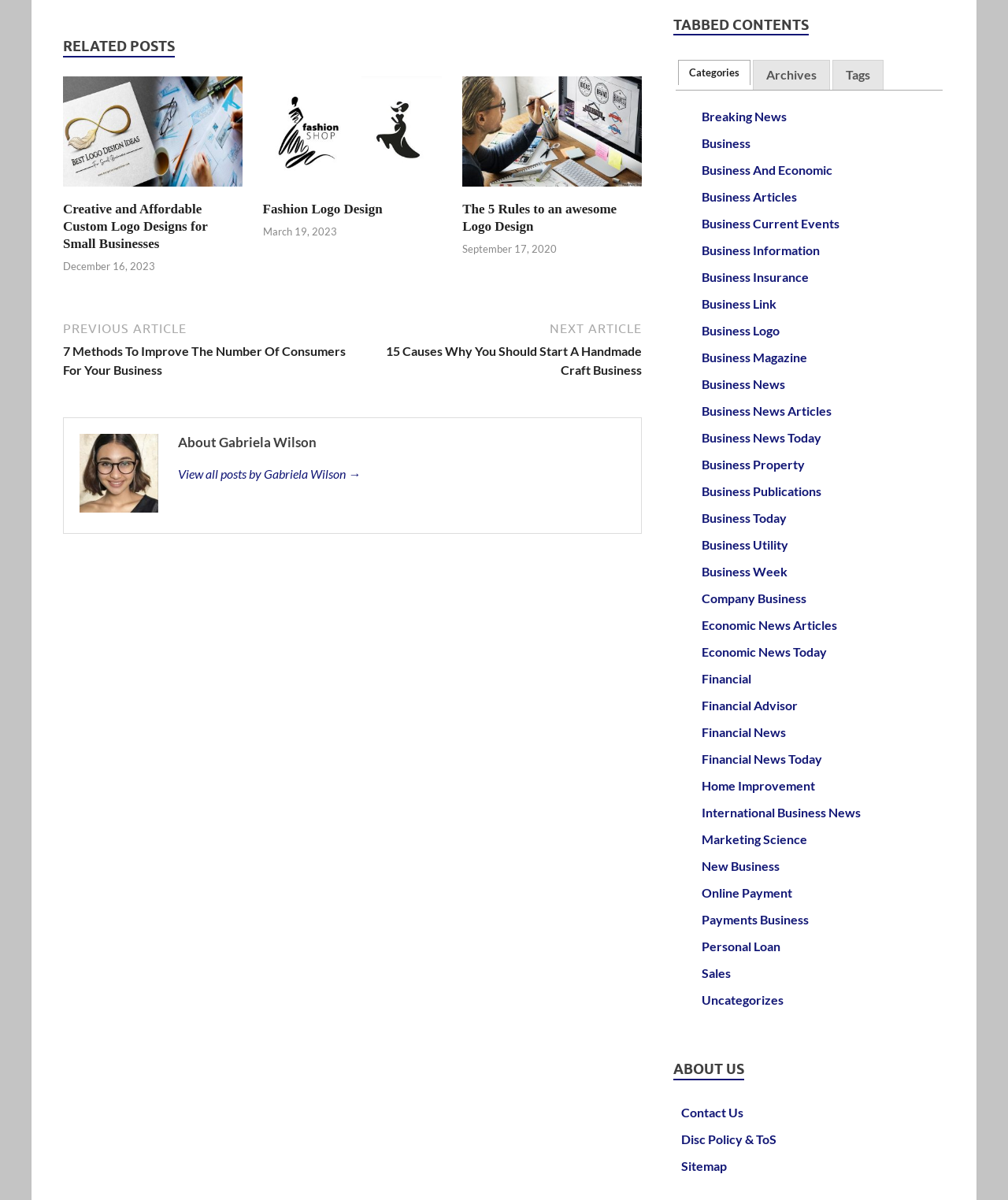Extract the bounding box coordinates for the UI element described as: "Archives".

[0.748, 0.051, 0.823, 0.075]